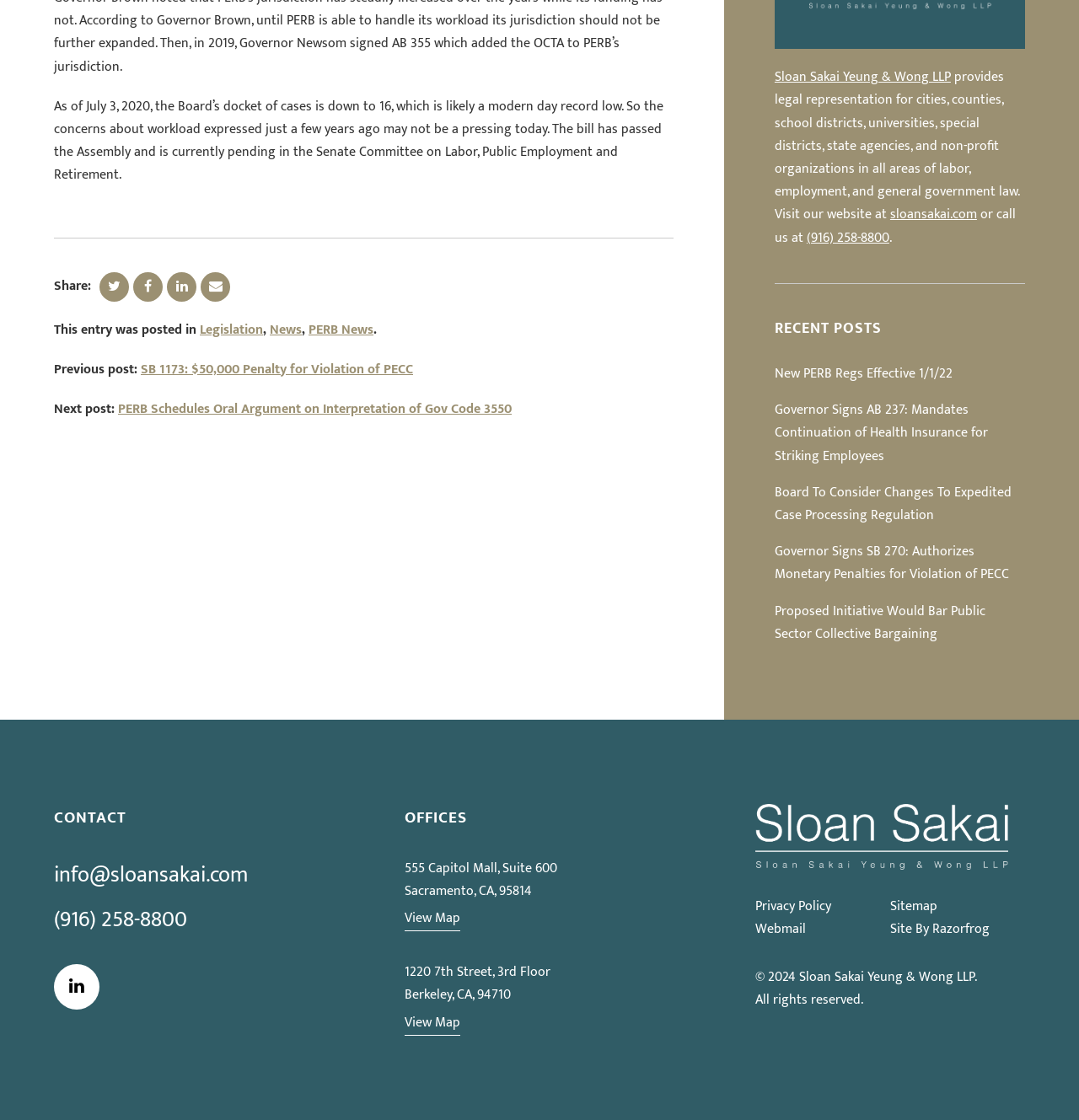Locate the bounding box of the user interface element based on this description: "New PERB Regs Effective 1/1/22".

[0.718, 0.324, 0.883, 0.344]